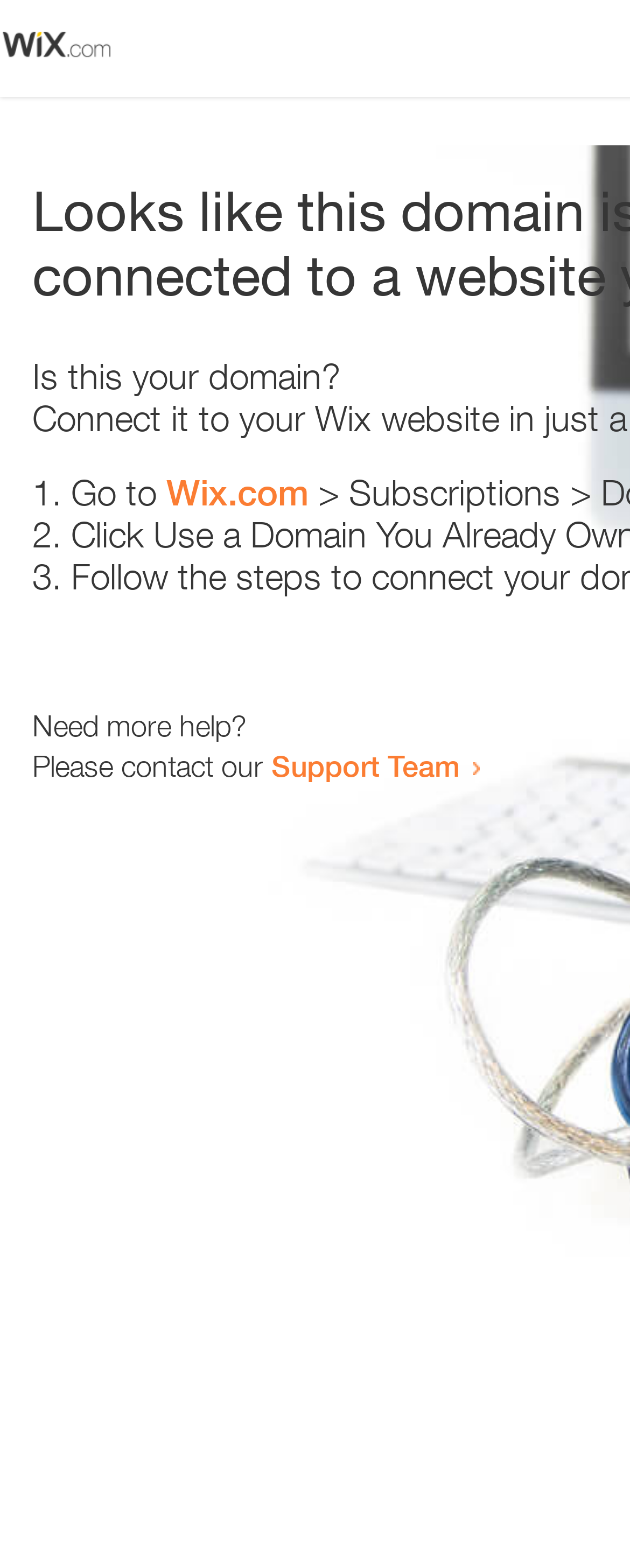What is the domain in question?
Provide a detailed answer to the question, using the image to inform your response.

The question is asking about the domain that is being referred to in the webpage. Based on the text 'Is this your domain?' and the context of the webpage, it can be inferred that the domain in question is the one being referred to in this sentence.